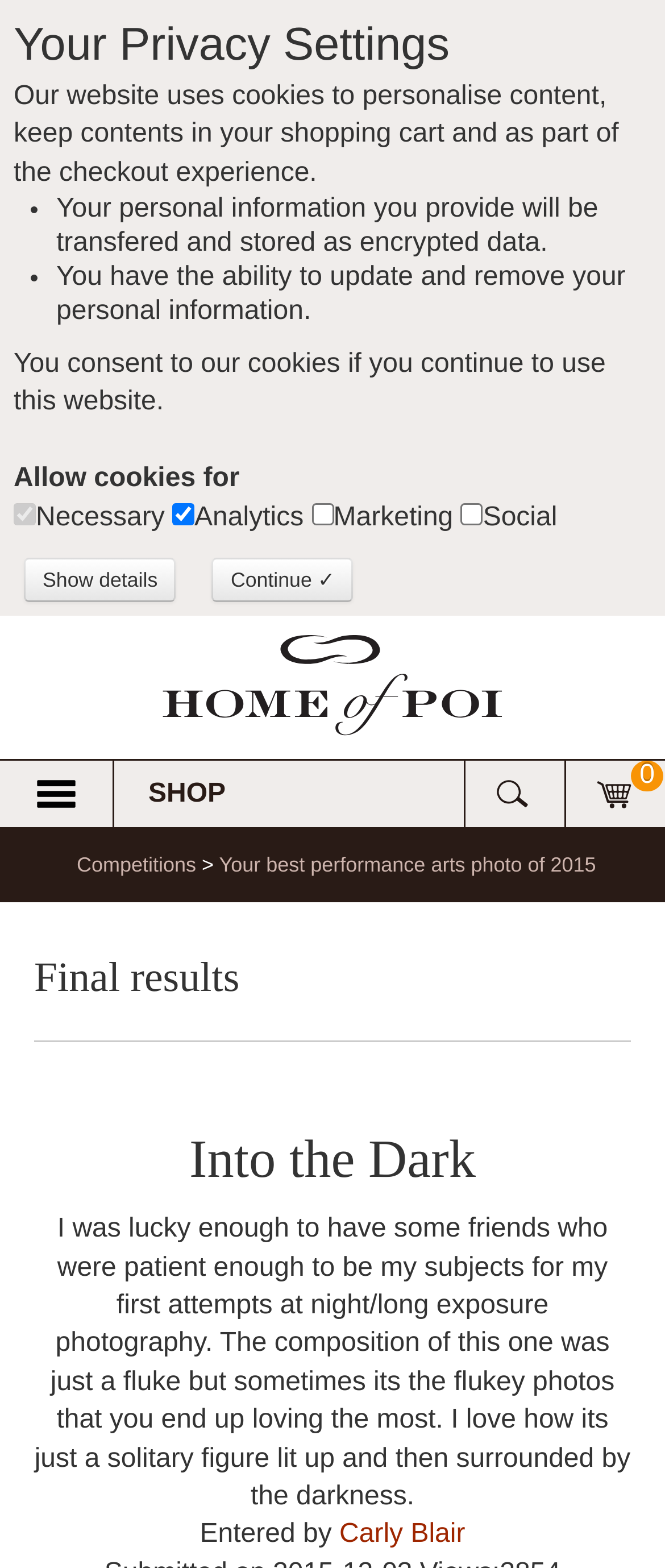Find the bounding box coordinates of the clickable area that will achieve the following instruction: "Click the 'Competitions' link".

[0.115, 0.544, 0.295, 0.559]